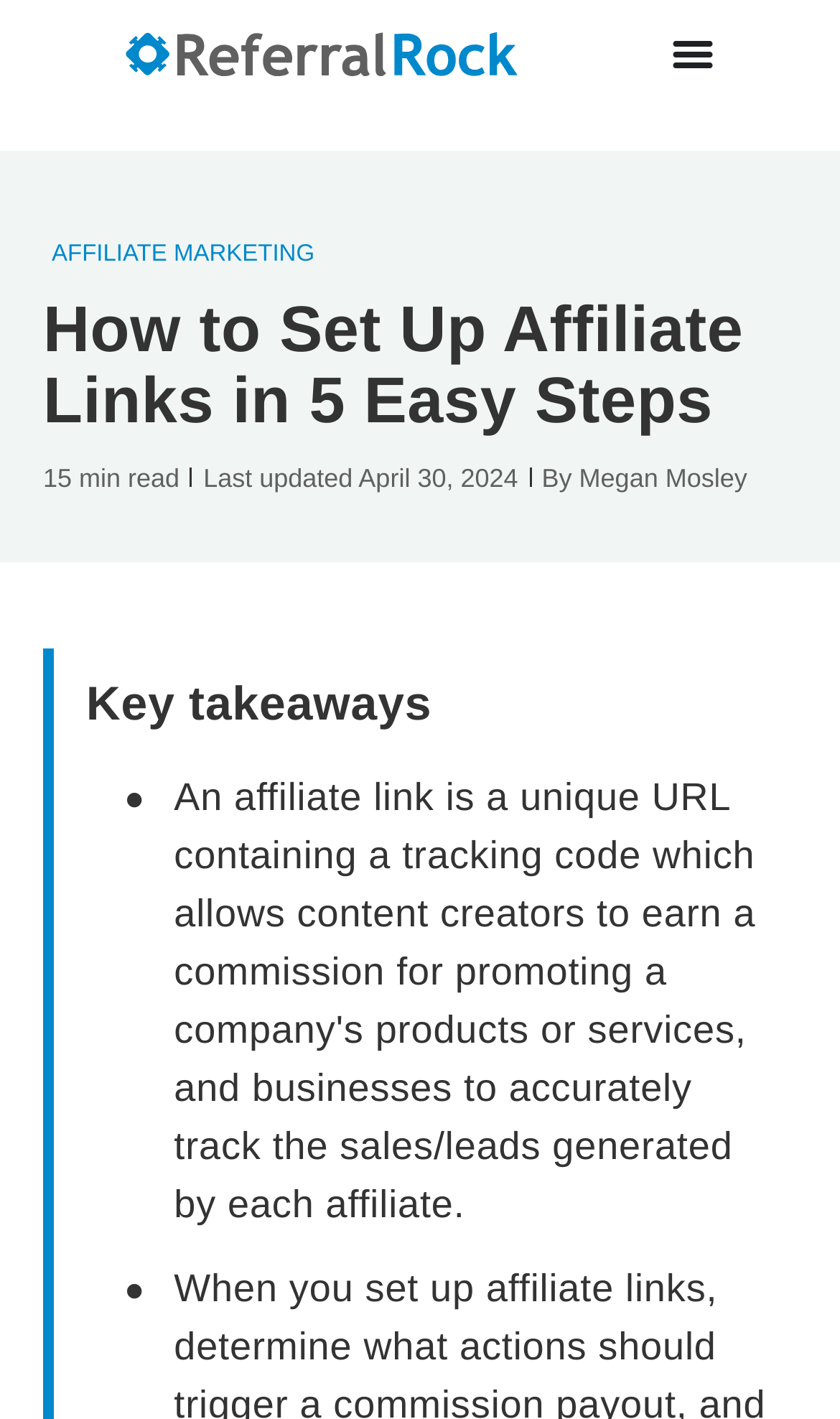Bounding box coordinates are specified in the format (top-left x, top-left y, bottom-right x, bottom-right y). All values are floating point numbers bounded between 0 and 1. Please provide the bounding box coordinate of the region this sentence describes: alt="Referral Rock Logo"

[0.149, 0.015, 0.625, 0.061]